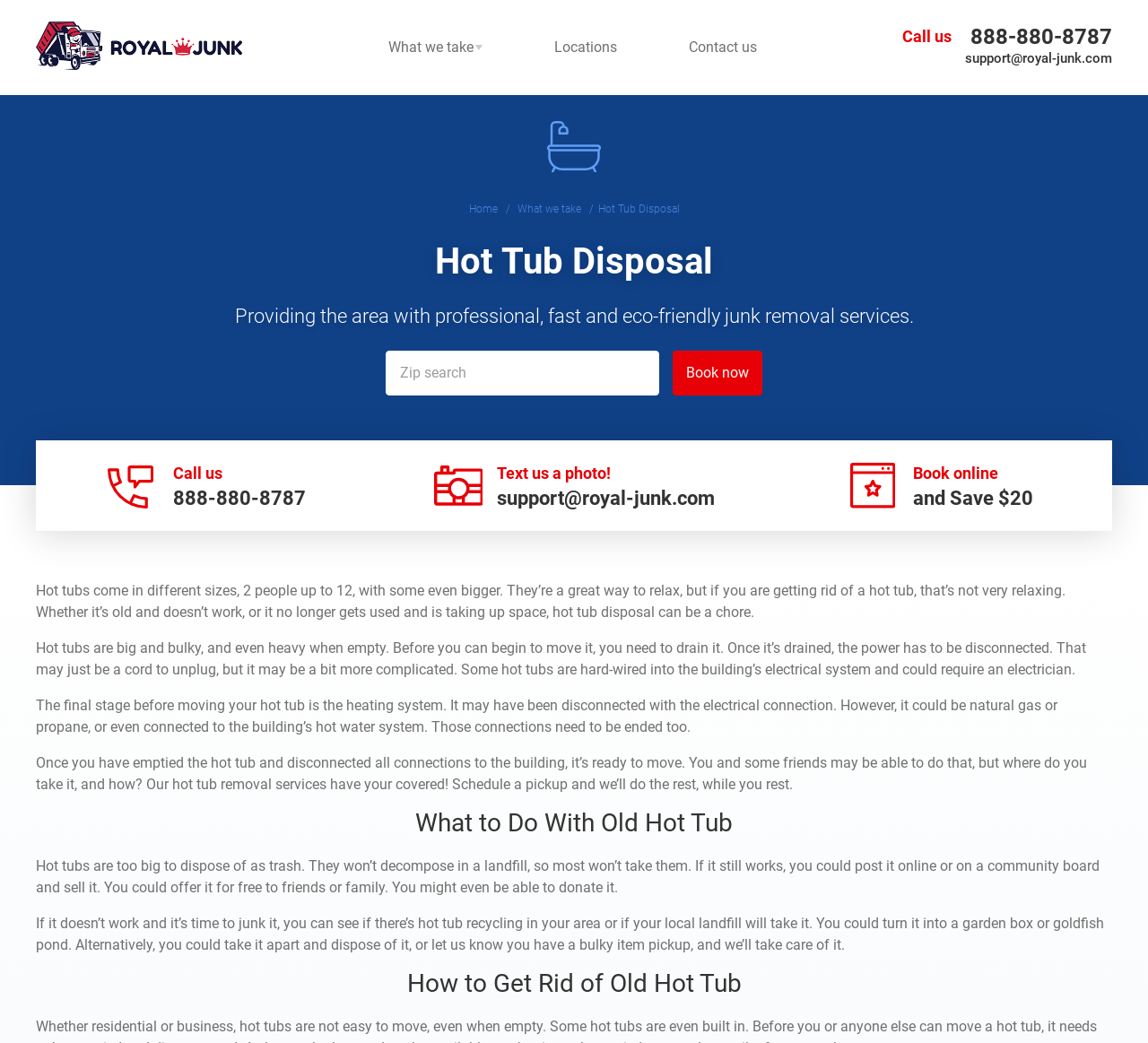Specify the bounding box coordinates of the area that needs to be clicked to achieve the following instruction: "Enter your zip code in the search field".

[0.336, 0.337, 0.574, 0.38]